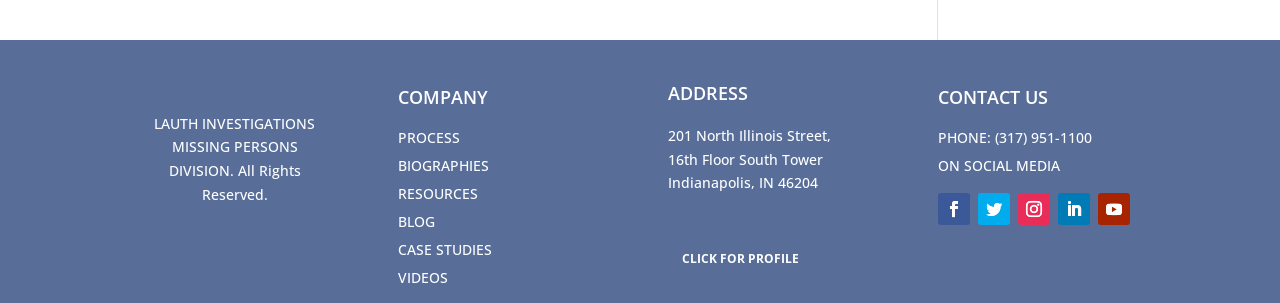Kindly determine the bounding box coordinates of the area that needs to be clicked to fulfill this instruction: "Visit BIOGRAPHIES".

[0.311, 0.204, 0.382, 0.267]